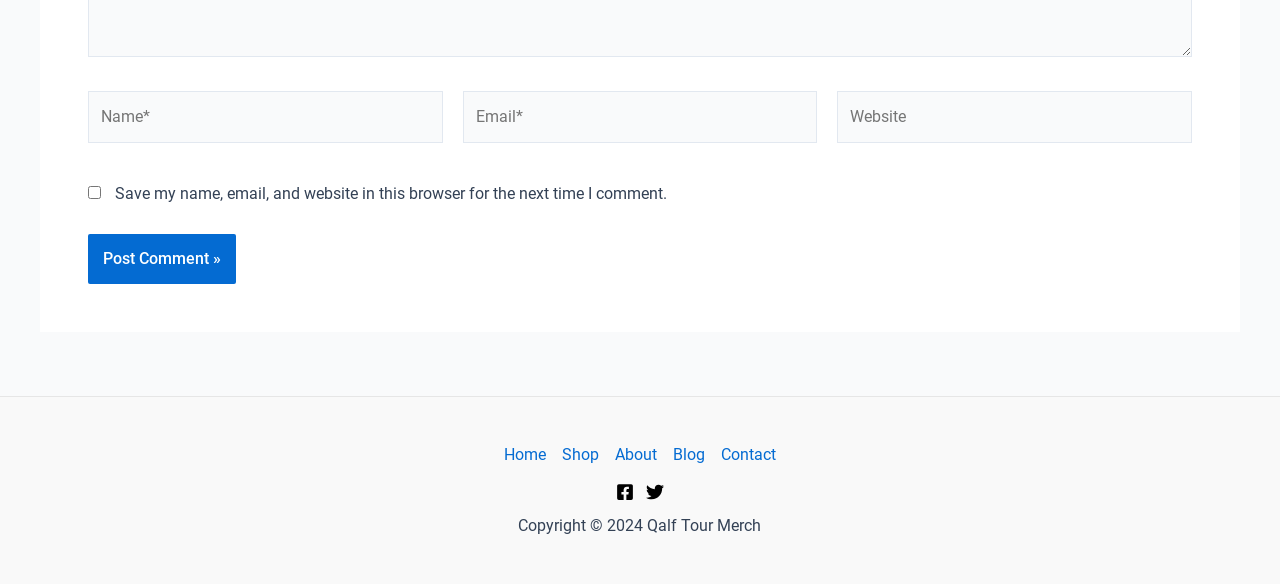What is the label of the first text box?
Answer the question with just one word or phrase using the image.

Name*